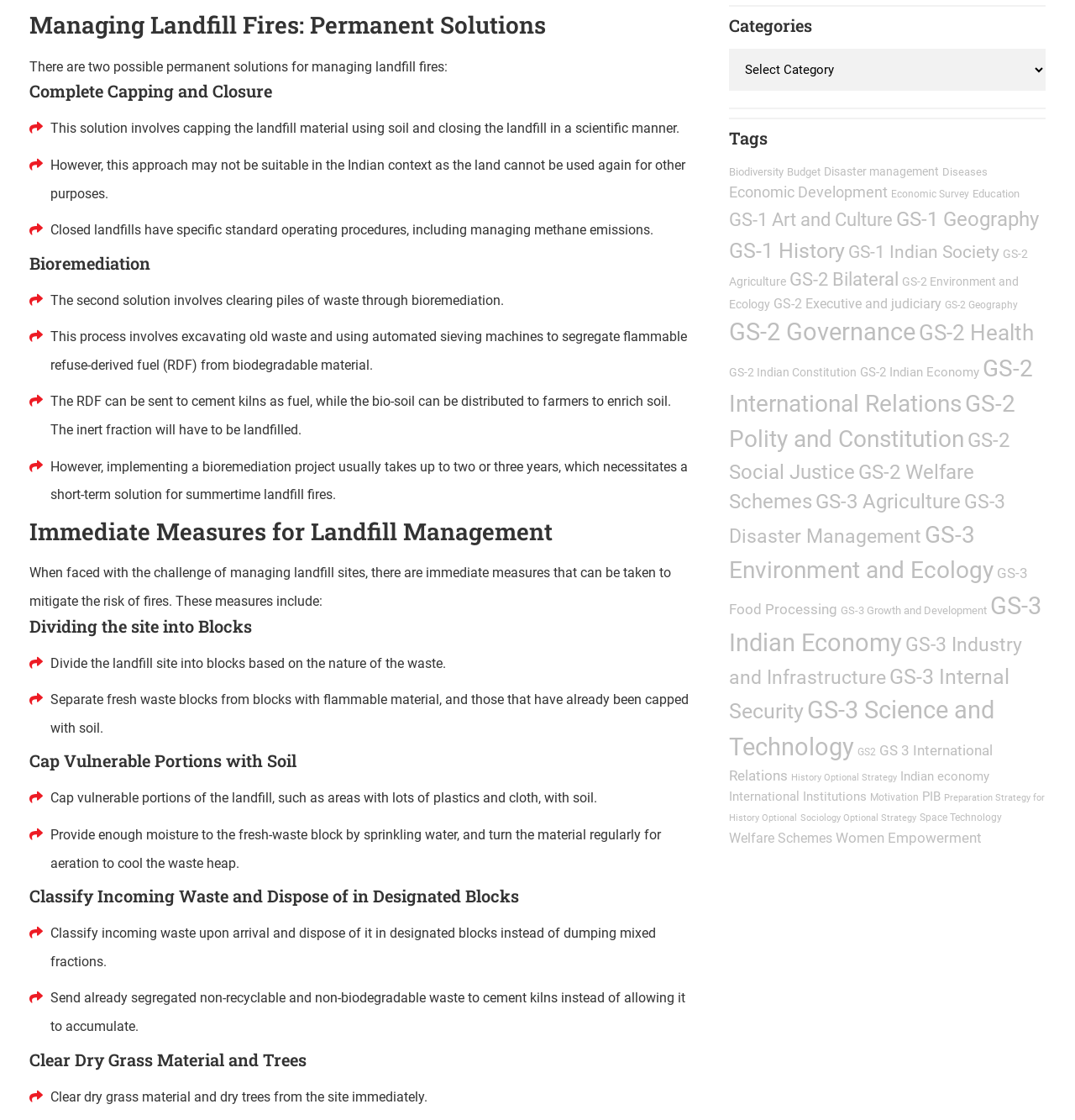Determine the bounding box coordinates of the clickable element necessary to fulfill the instruction: "Click on the 'Disaster management' link". Provide the coordinates as four float numbers within the 0 to 1 range, i.e., [left, top, right, bottom].

[0.767, 0.147, 0.874, 0.16]